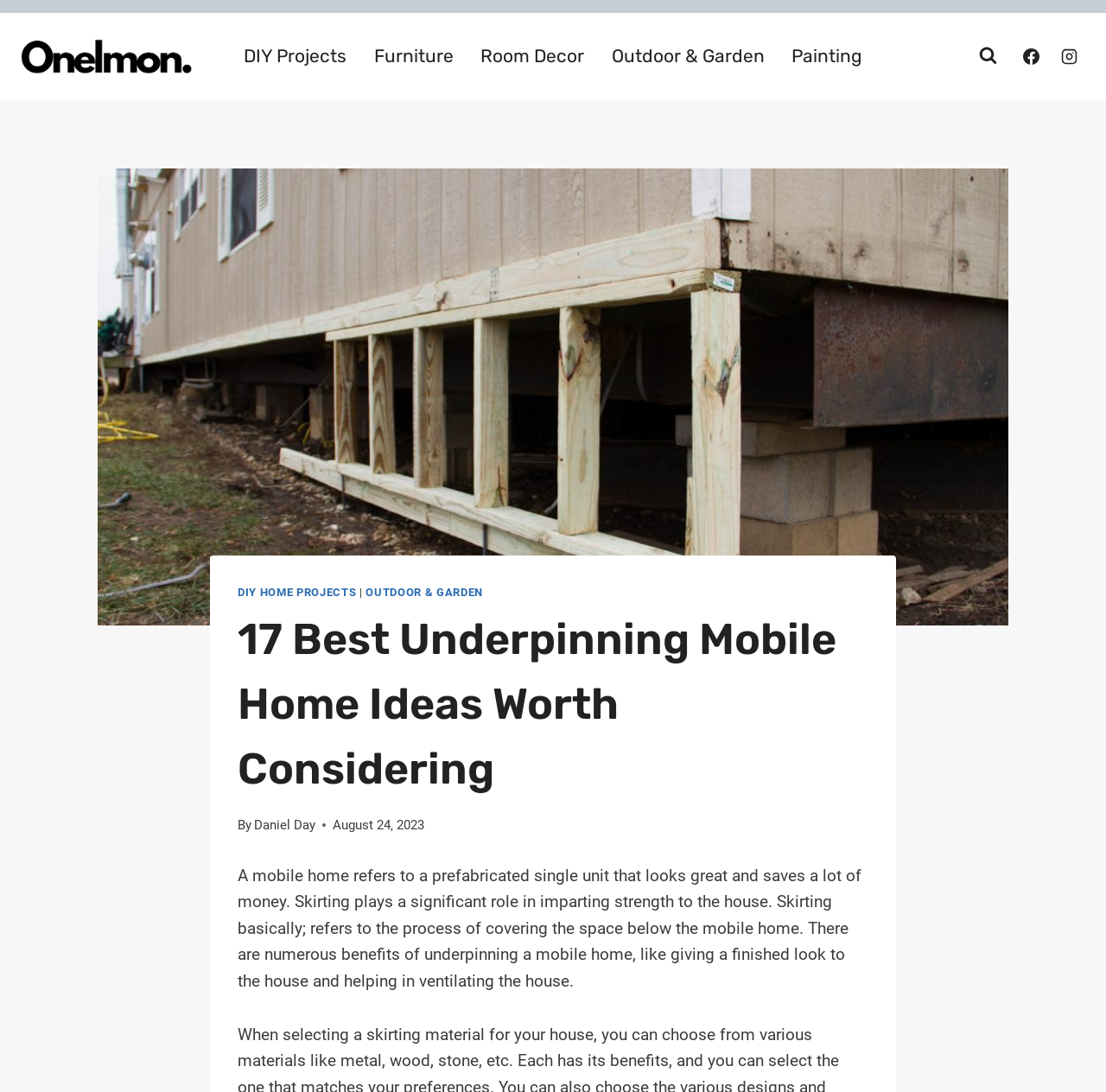Based on the image, please respond to the question with as much detail as possible:
What type of projects are mentioned in the primary navigation menu?

I found the type of projects by looking at the primary navigation menu, which lists several categories, including 'DIY Projects', 'Furniture', 'Room Decor', and others.